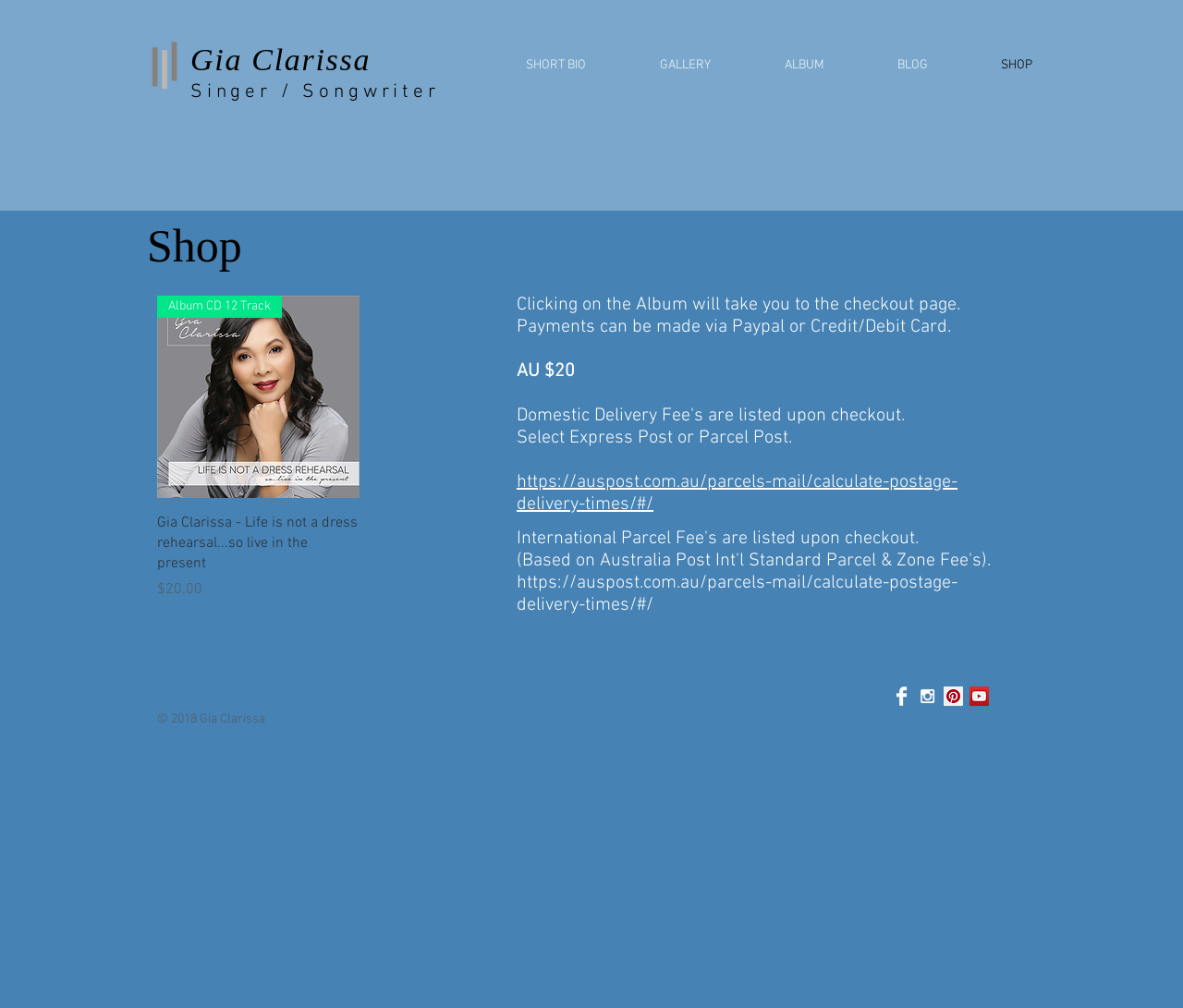What is the purpose of clicking on the album?
Look at the image and respond to the question as thoroughly as possible.

The heading 'Clicking on the Album will take you to the checkout page. Payments can be made via Paypal or Credit/Debit Card.' is present, which explains the purpose of clicking on the album.